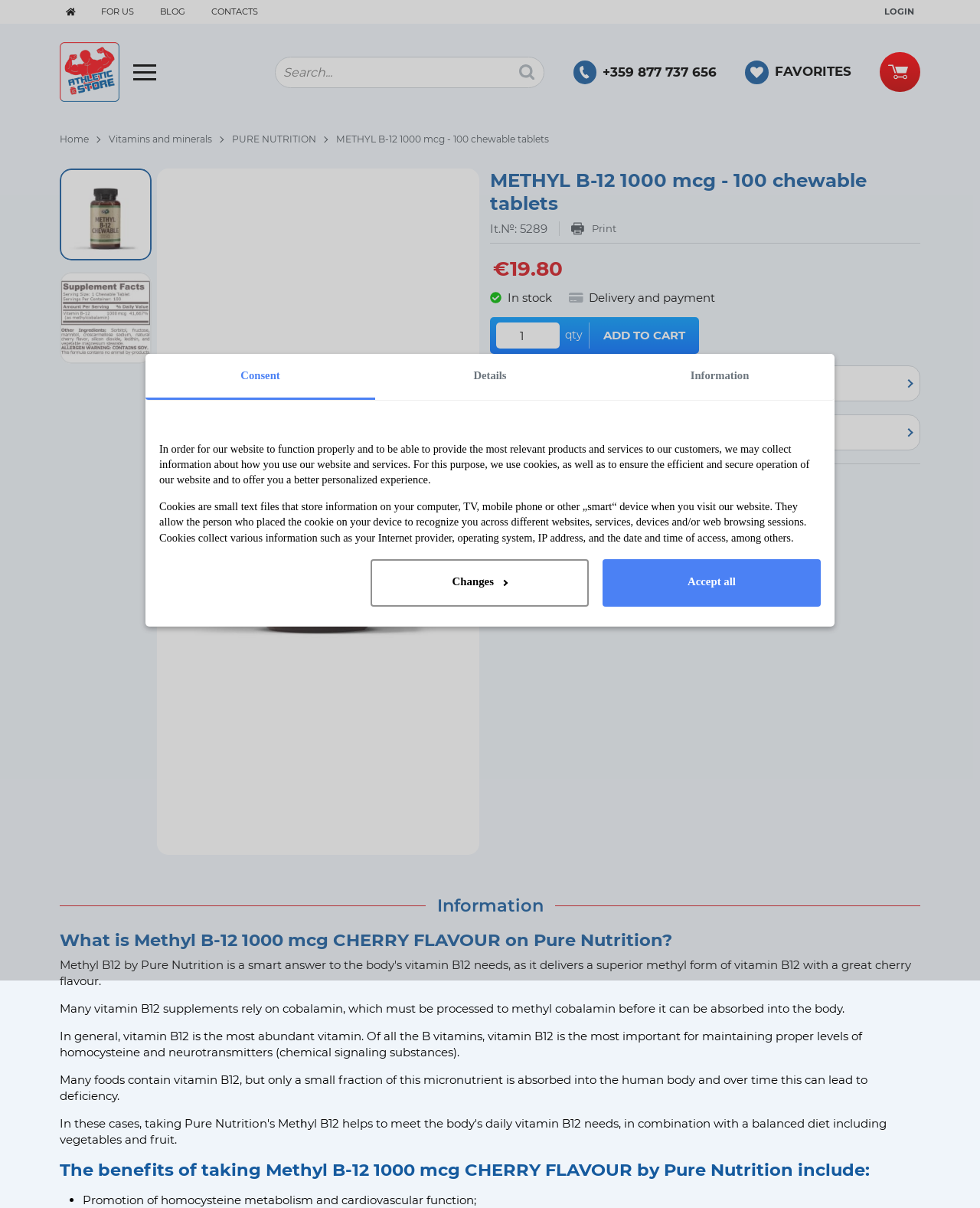Please specify the bounding box coordinates of the clickable region necessary for completing the following instruction: "Go to home page". The coordinates must consist of four float numbers between 0 and 1, i.e., [left, top, right, bottom].

[0.061, 0.0, 0.083, 0.019]